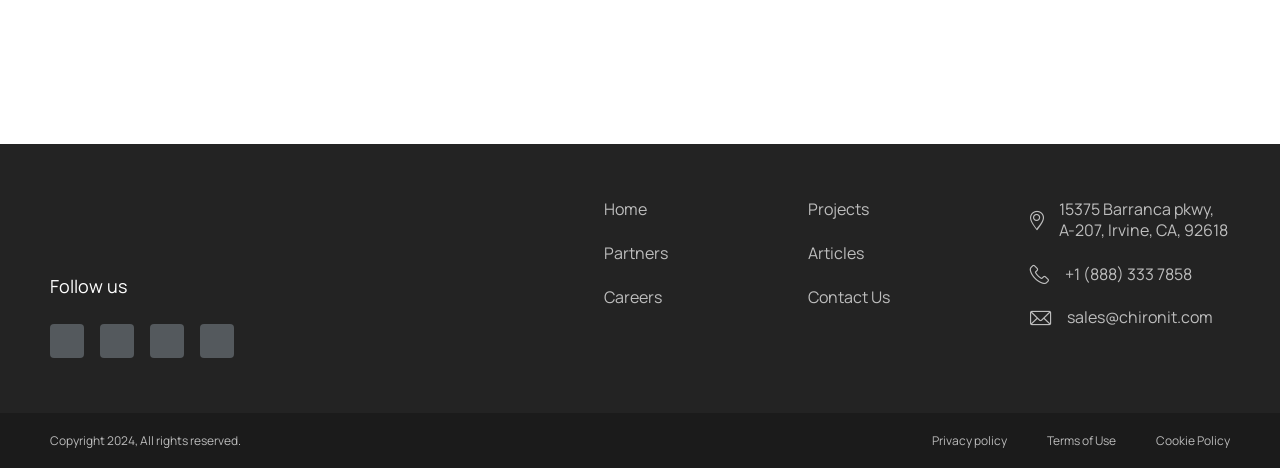What is the address of the company? Using the information from the screenshot, answer with a single word or phrase.

15375 Barranca Pkwy, A-207, Irvine, CA, 92618